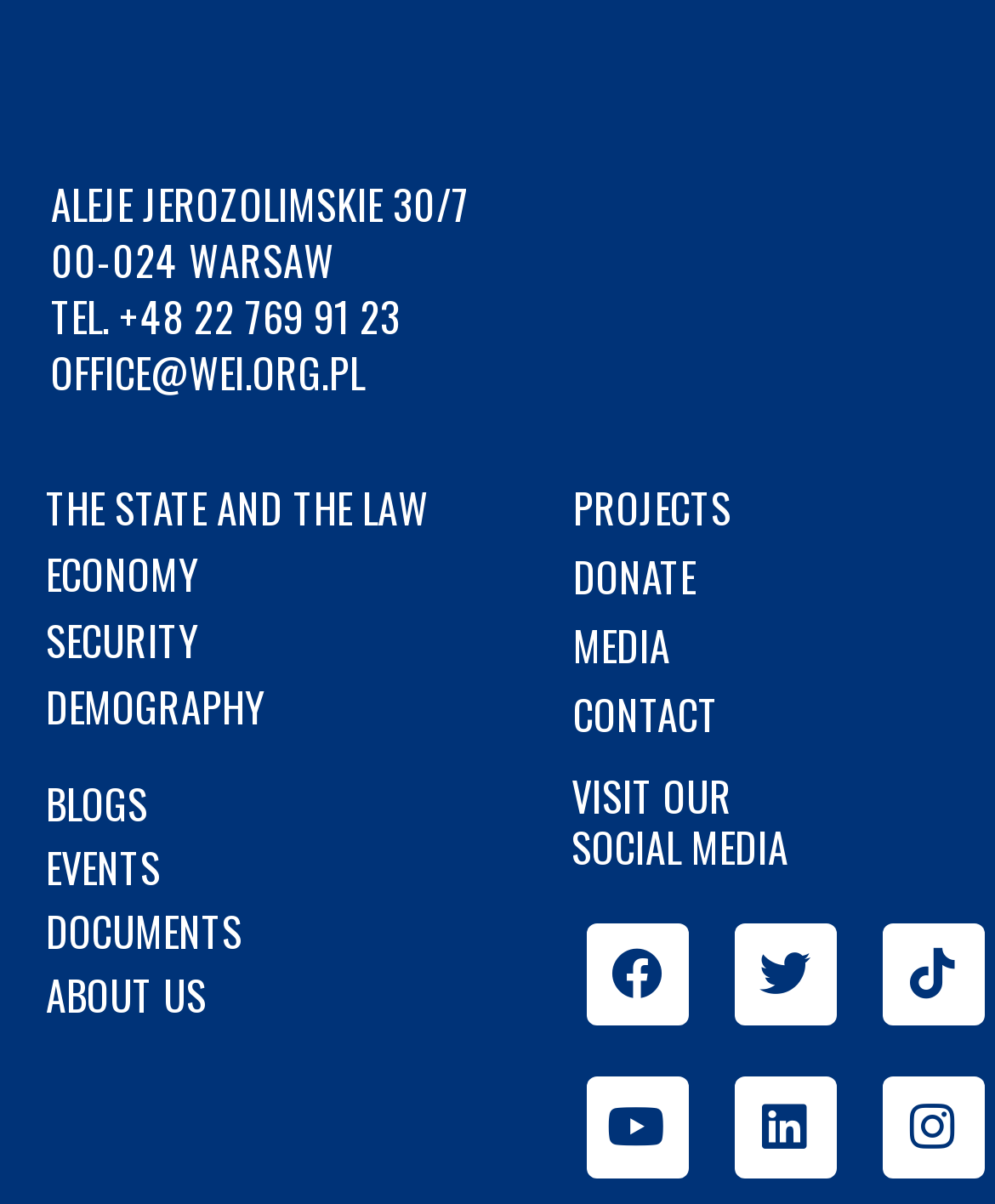Please find the bounding box coordinates of the clickable region needed to complete the following instruction: "read the blog". The bounding box coordinates must consist of four float numbers between 0 and 1, i.e., [left, top, right, bottom].

[0.026, 0.643, 0.474, 0.696]